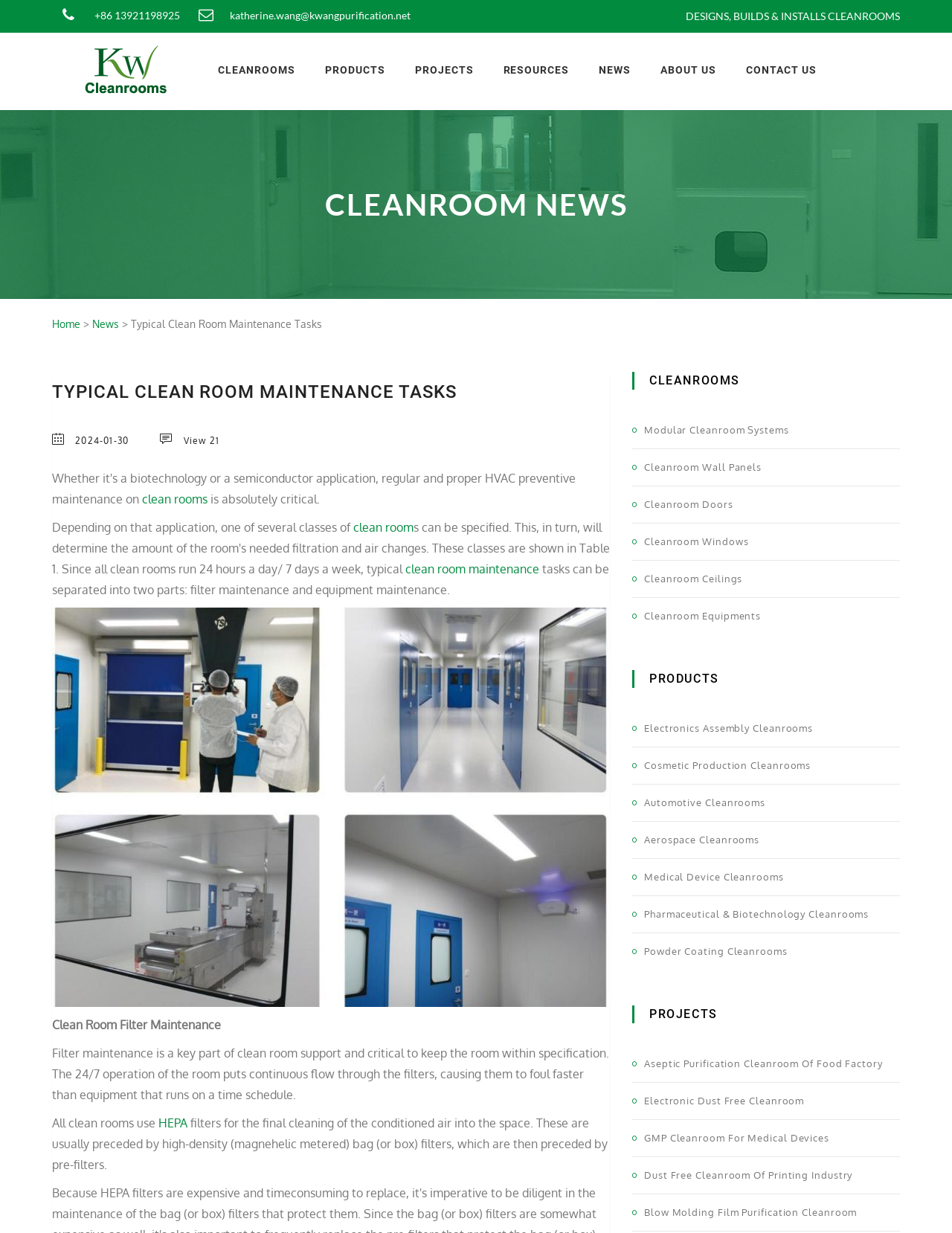What is the purpose of HEPA filters?
Give a detailed response to the question by analyzing the screenshot.

According to the article, HEPA filters are used for the final cleaning of the conditioned air into the space, which is a critical part of clean room support.